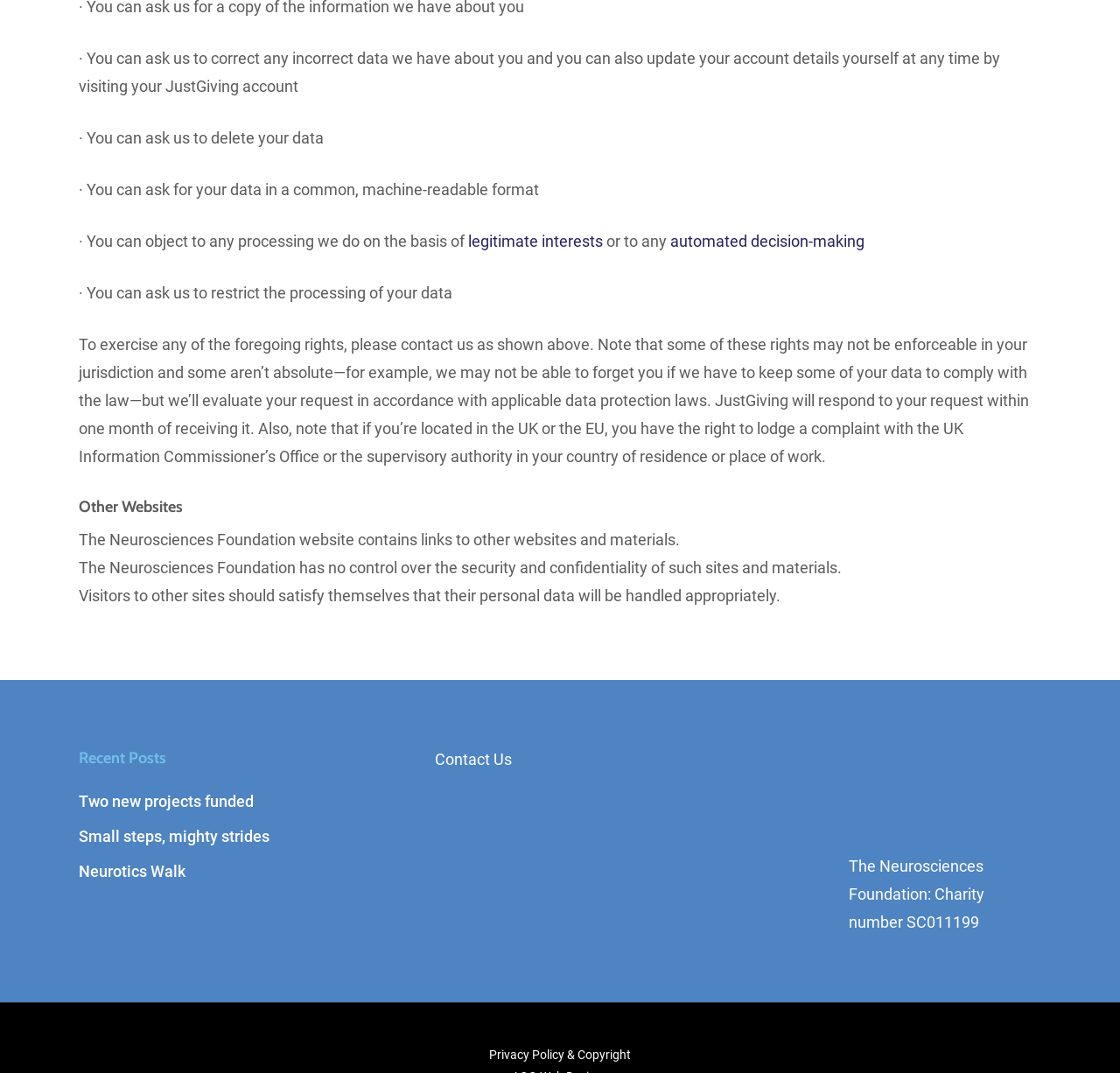Find the bounding box coordinates of the UI element according to this description: "Small steps, mighty strides".

[0.07, 0.771, 0.241, 0.788]